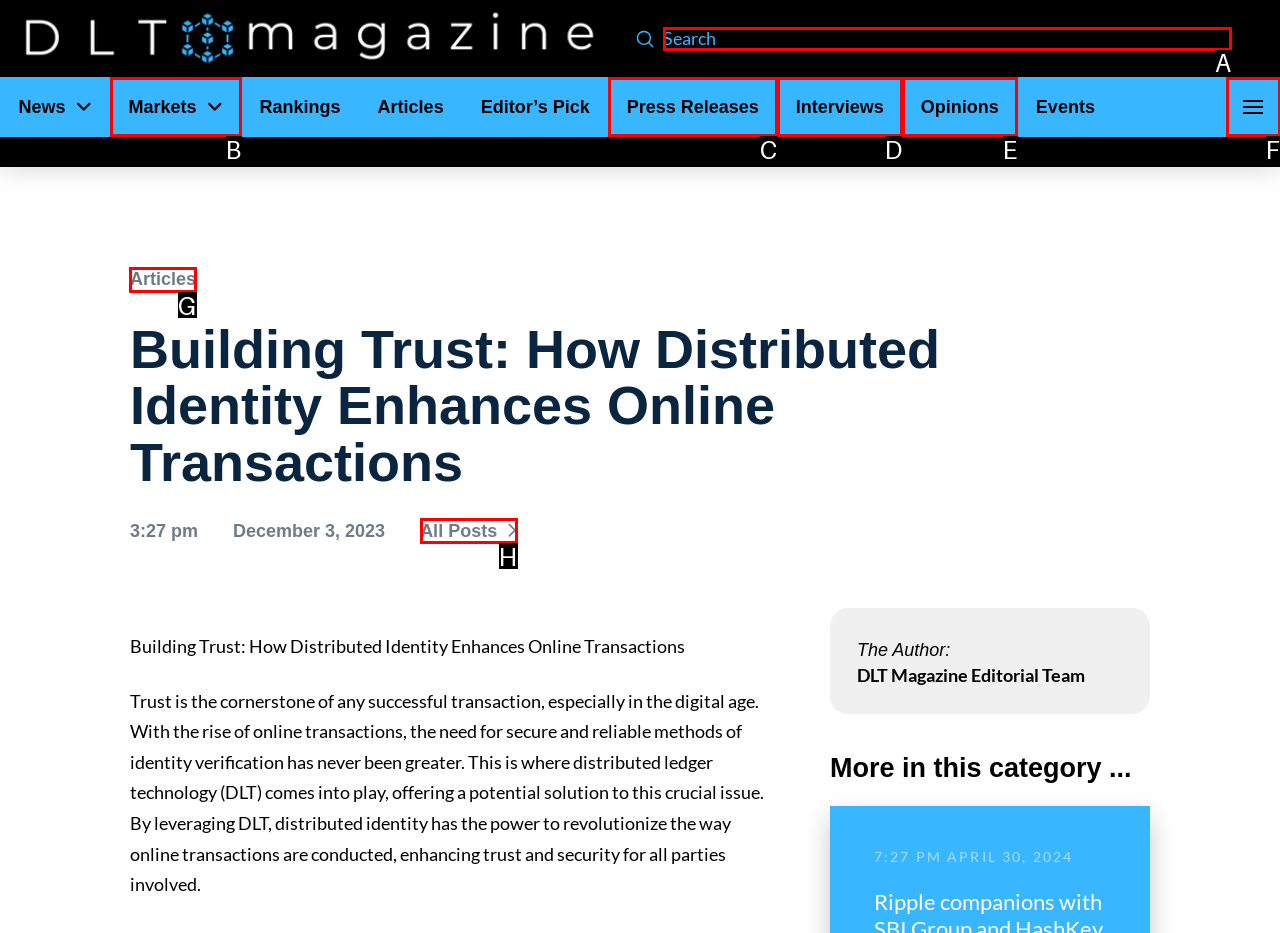Indicate the letter of the UI element that should be clicked to accomplish the task: Visit the 'ABOUT' page. Answer with the letter only.

None